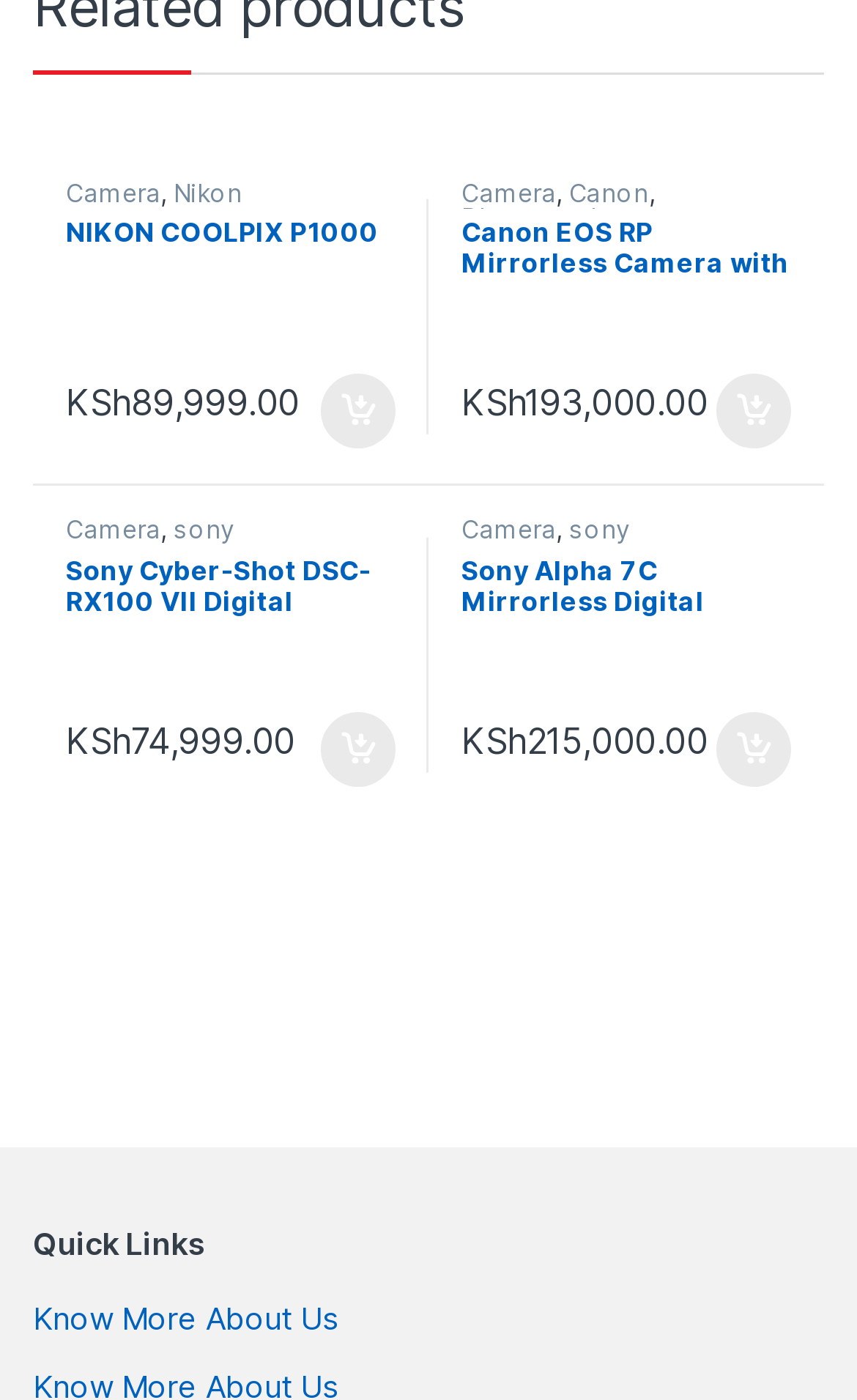Based on the element description Camera, identify the bounding box coordinates for the UI element. The coordinates should be in the format (top-left x, top-left y, bottom-right x, bottom-right y) and within the 0 to 1 range.

[0.077, 0.127, 0.188, 0.149]